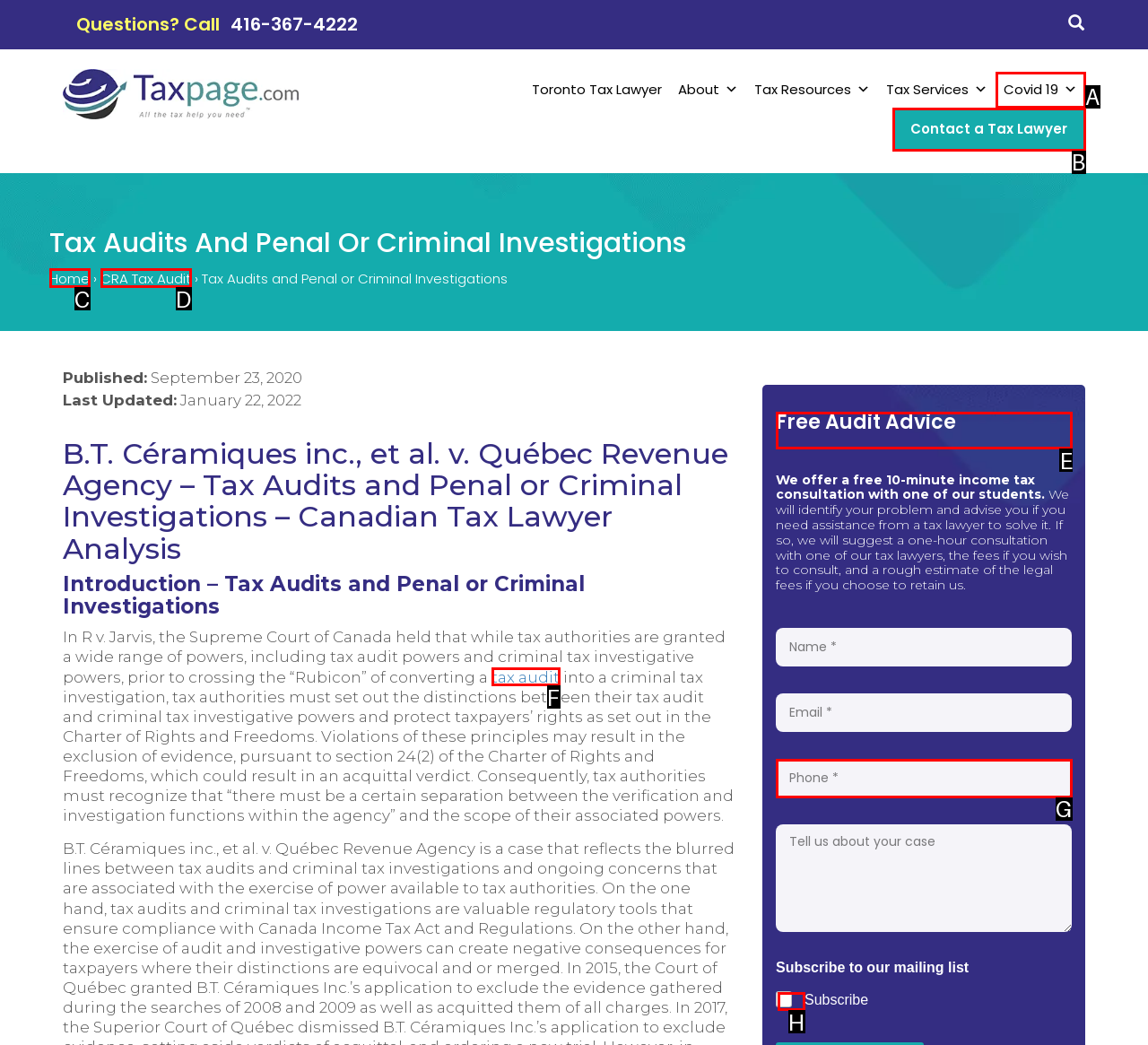Specify the letter of the UI element that should be clicked to achieve the following: Get free audit advice
Provide the corresponding letter from the choices given.

E